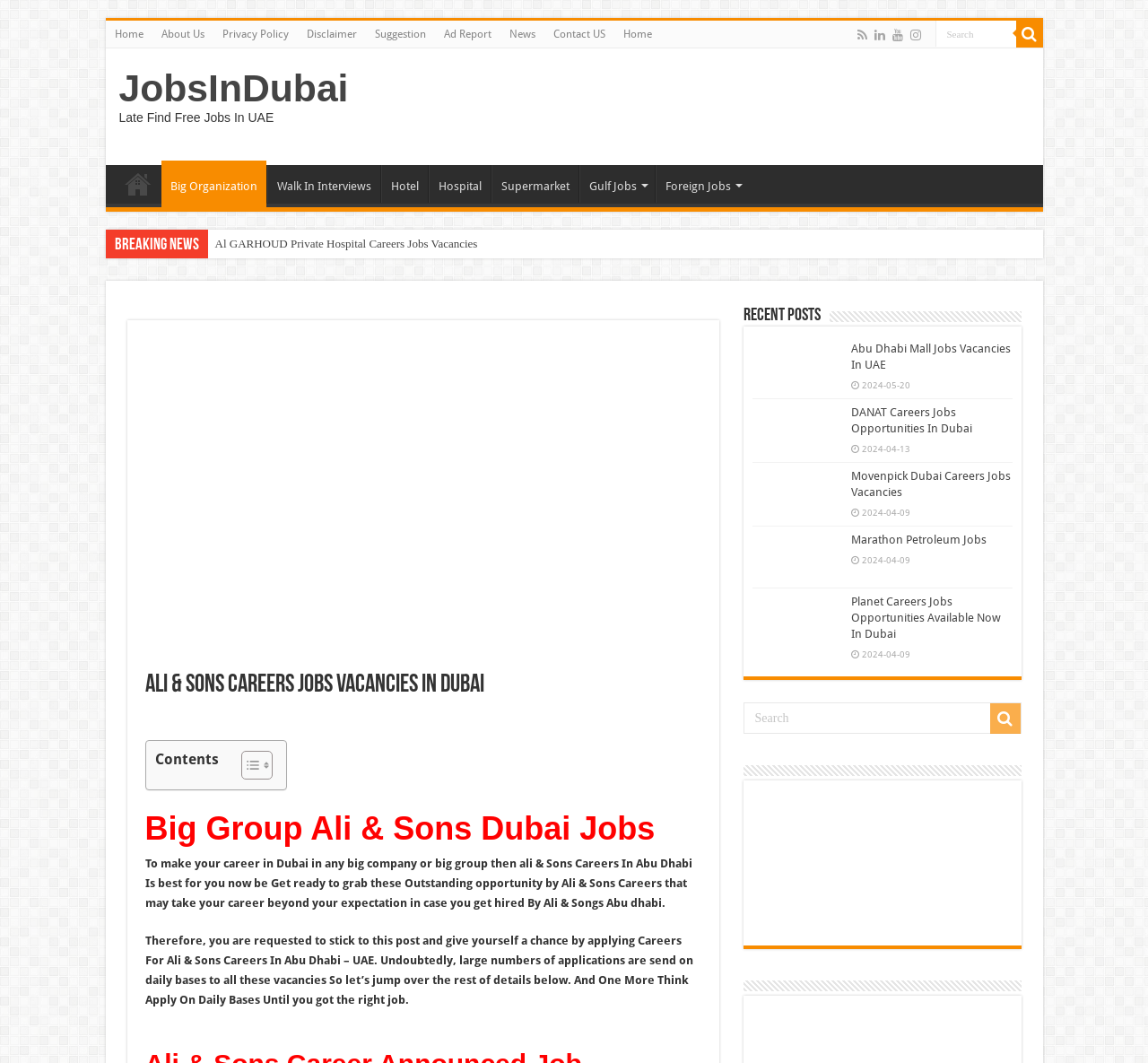Provide the bounding box coordinates of the section that needs to be clicked to accomplish the following instruction: "Click the 'PayPal - The safer, easier way to pay online!' button."

None